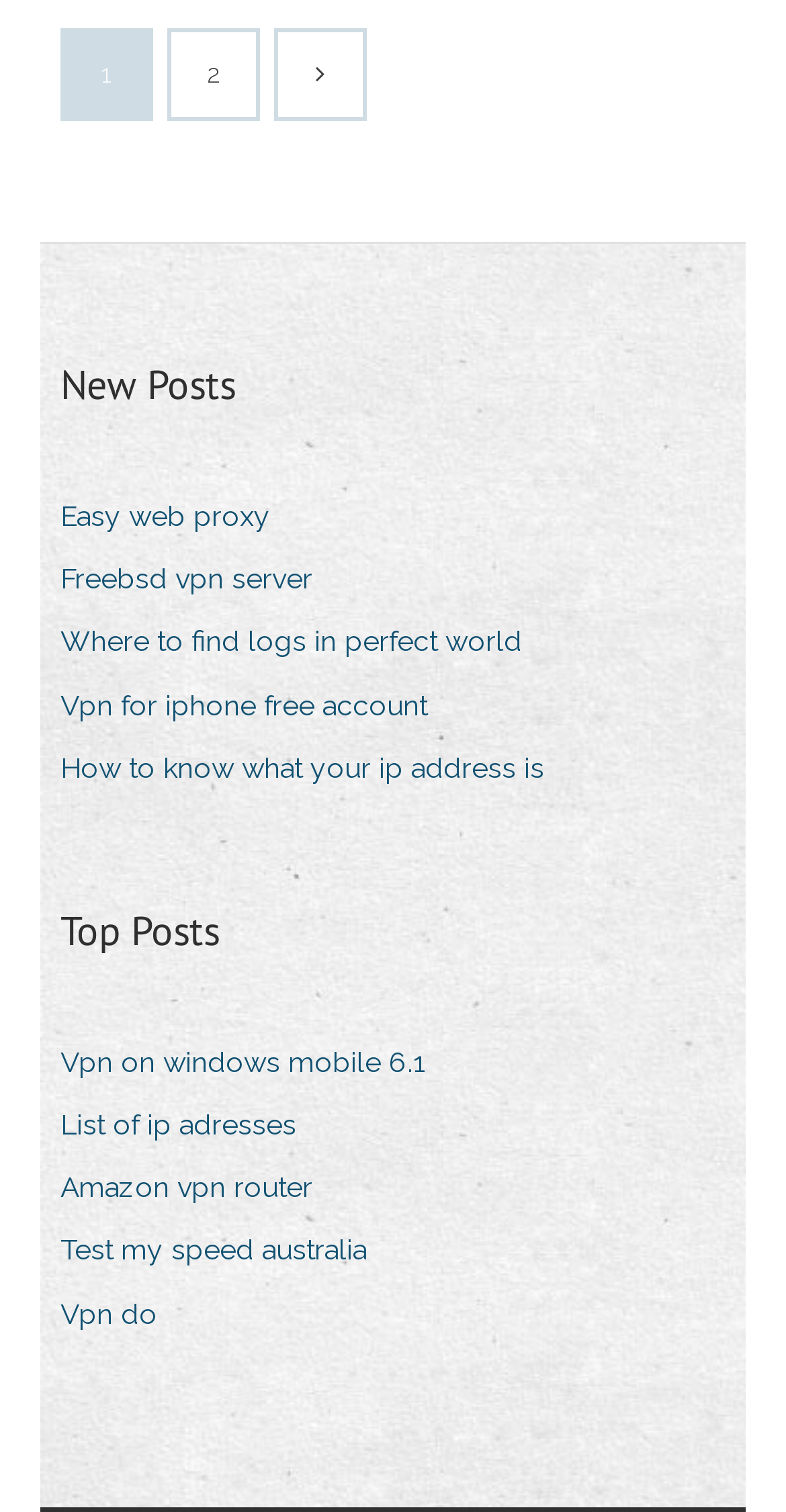Find the bounding box coordinates for the element that must be clicked to complete the instruction: "Visit AI Best Site". The coordinates should be four float numbers between 0 and 1, indicated as [left, top, right, bottom].

None